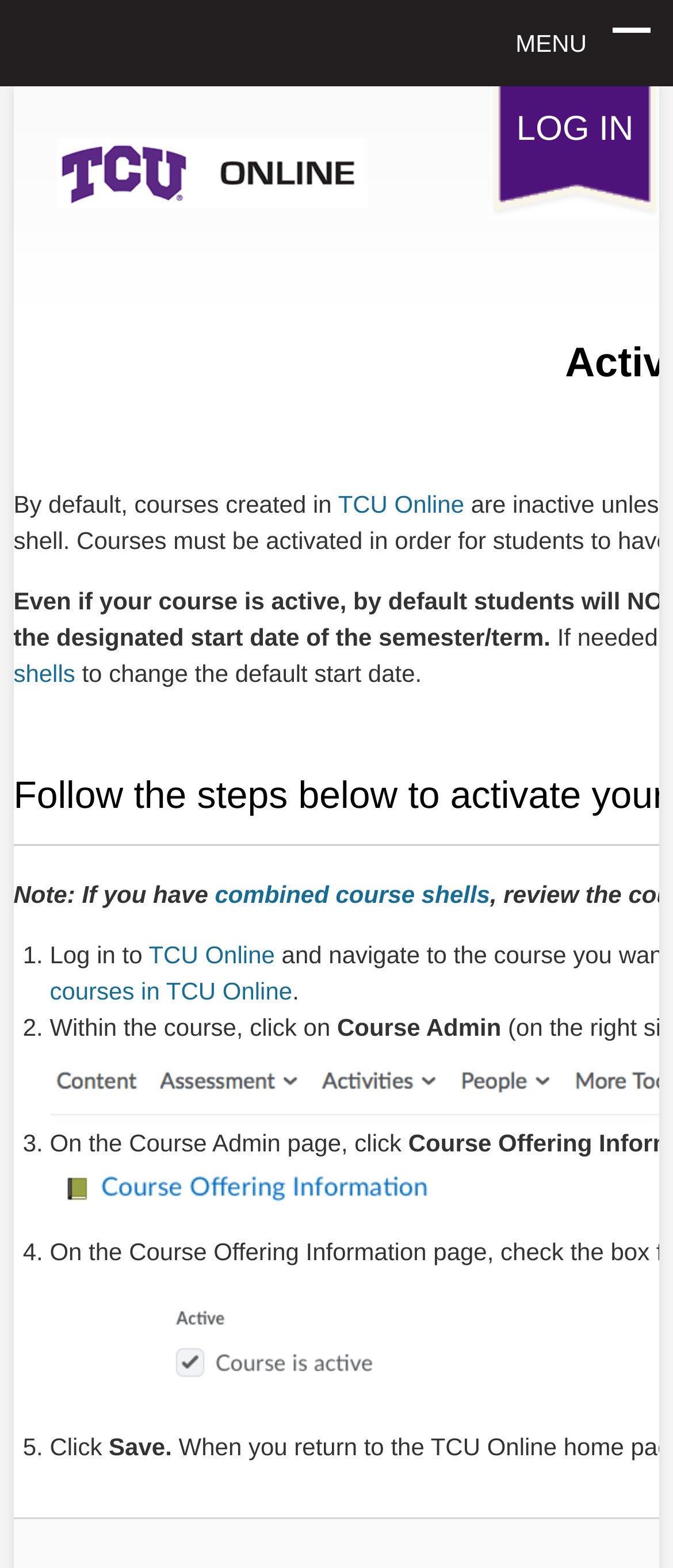How many steps are required to set up a course in TCU Online?
Please use the image to deliver a detailed and complete answer.

The list markers from '1.' to '5.' indicate that there are five steps required to set up a course in TCU Online. Each step has a corresponding action to be taken, and the last step is to click 'Save'.